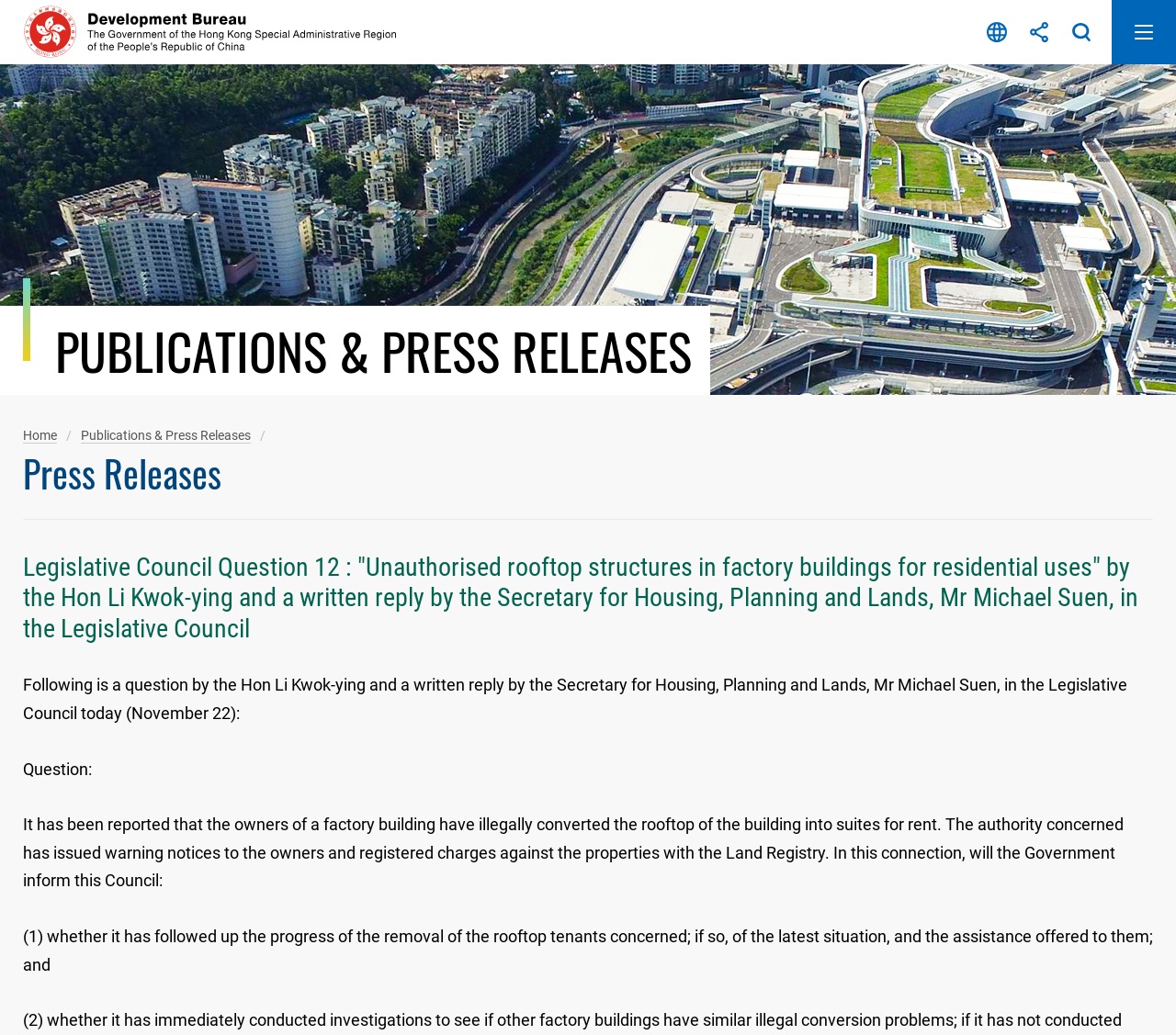Give a one-word or phrase response to the following question: What is the name of the government department?

Development Bureau